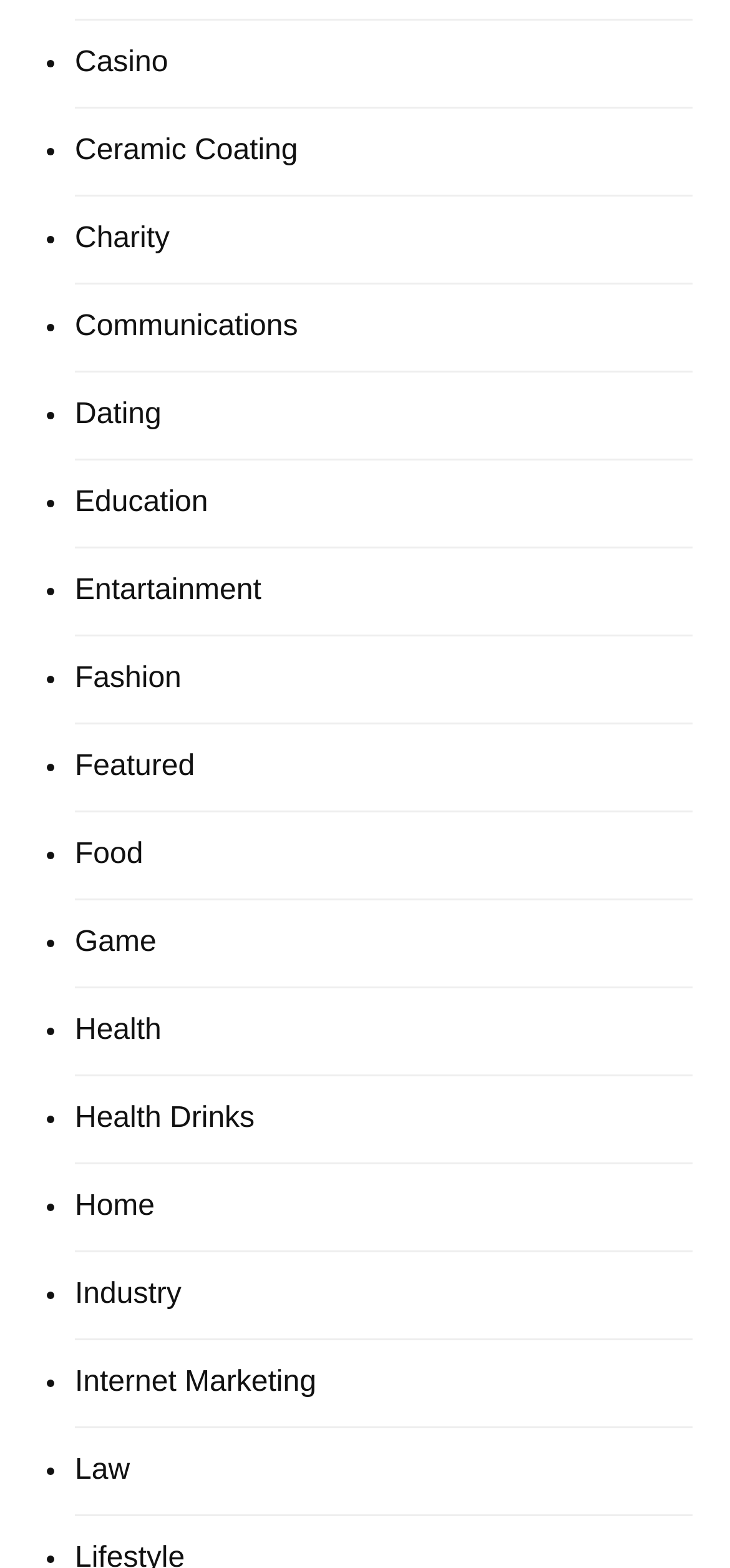Answer with a single word or phrase: 
Are the categories listed in alphabetical order?

Yes